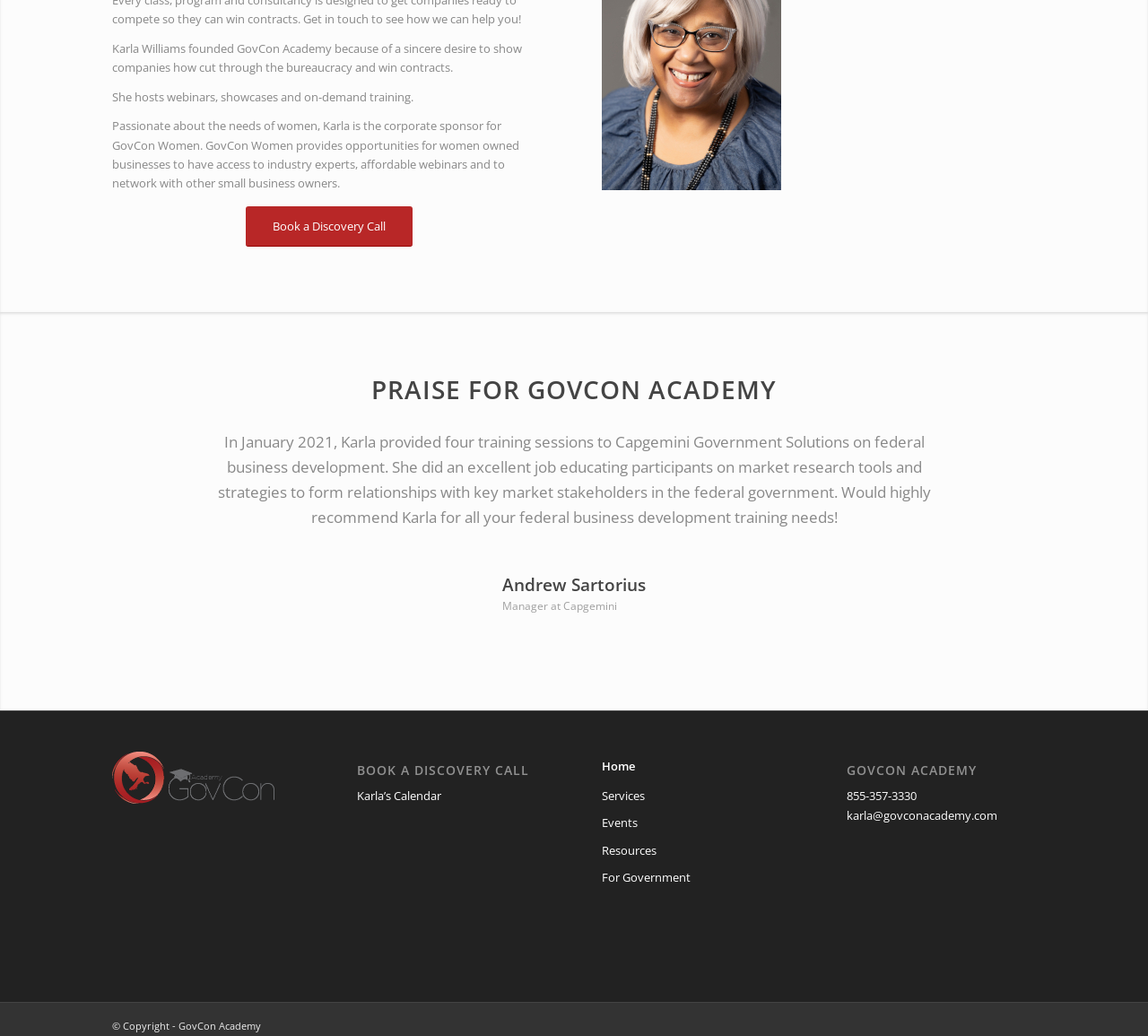Determine the bounding box coordinates of the target area to click to execute the following instruction: "Contact via phone."

[0.737, 0.76, 0.798, 0.776]